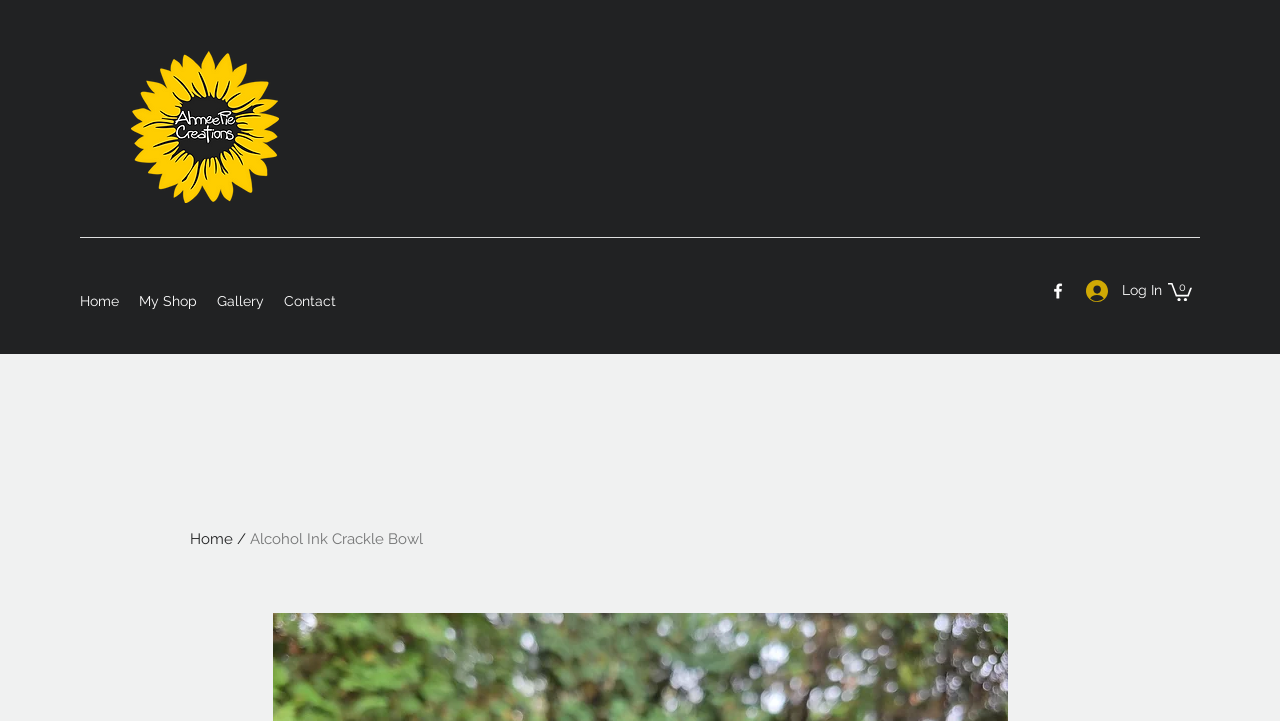Pinpoint the bounding box coordinates of the clickable element needed to complete the instruction: "go to home page". The coordinates should be provided as four float numbers between 0 and 1: [left, top, right, bottom].

[0.055, 0.383, 0.101, 0.452]